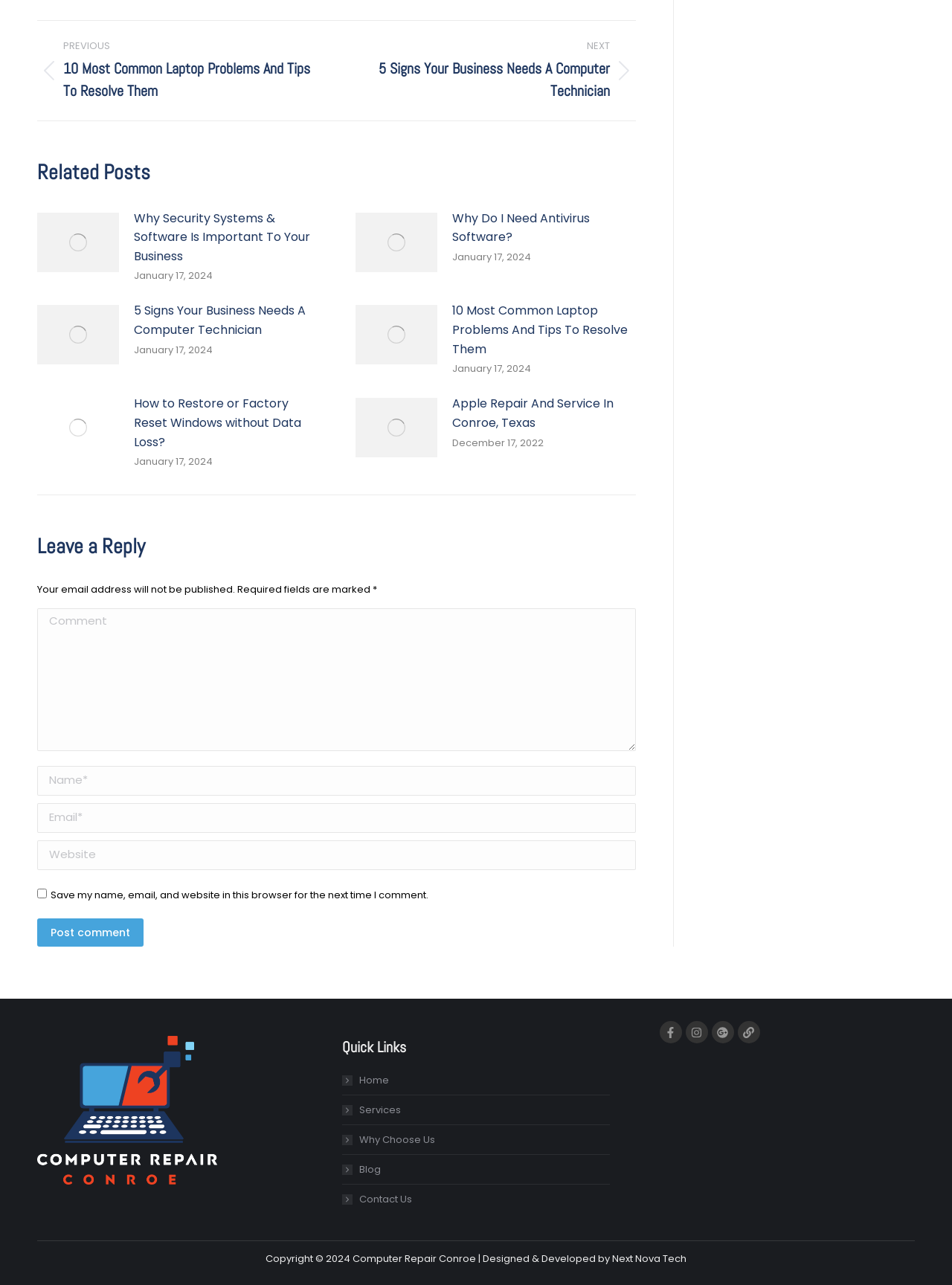Identify the bounding box coordinates of the clickable section necessary to follow the following instruction: "Click on the 'Previous post' link". The coordinates should be presented as four float numbers from 0 to 1, i.e., [left, top, right, bottom].

[0.039, 0.031, 0.33, 0.079]